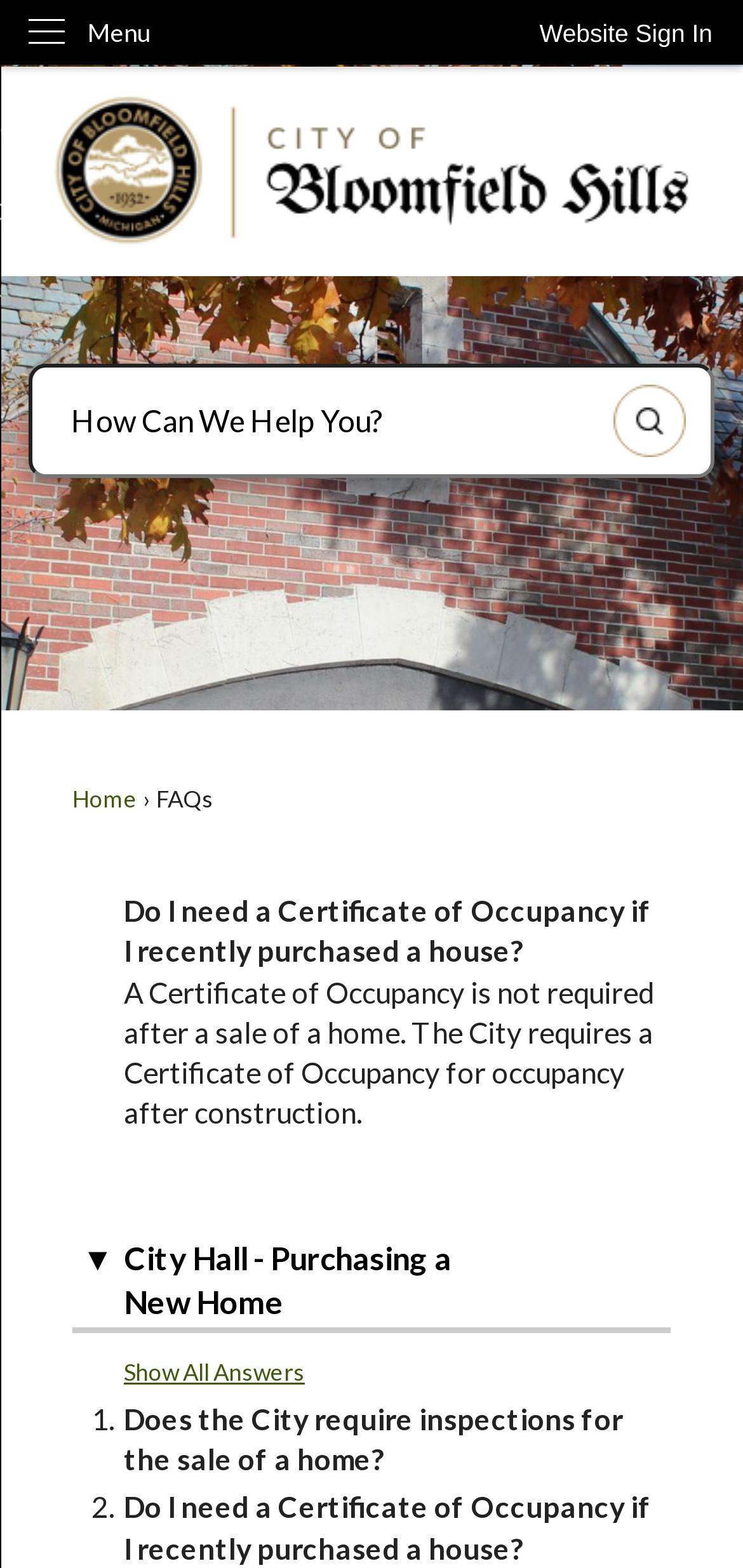What is the text of the first link on the webpage?
Please answer the question with a detailed response using the information from the screenshot.

The first link on the webpage is located at the top-left corner with a bounding box coordinate of [0.0, 0.0, 0.044, 0.021] and has the text 'Skip to Main Content'.